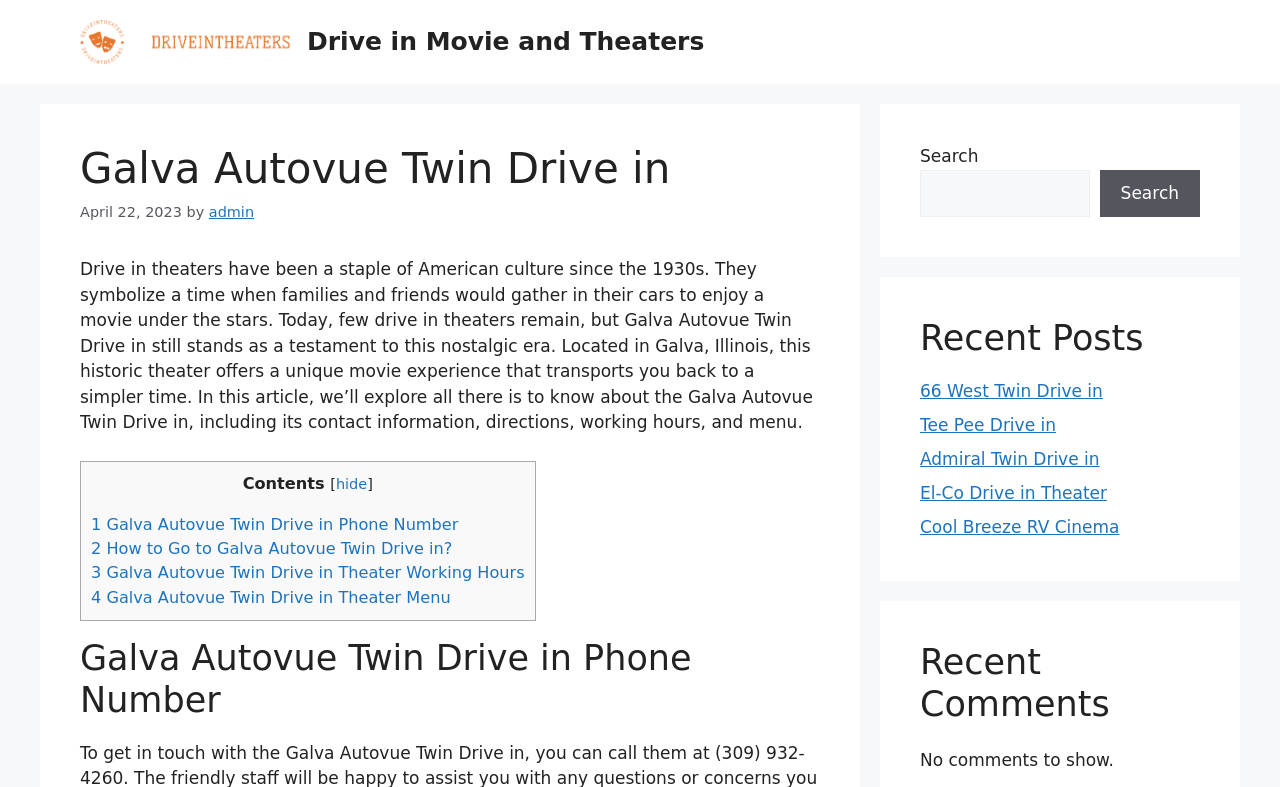Could you highlight the region that needs to be clicked to execute the instruction: "Read about Galva Autovue Twin Drive in"?

[0.062, 0.33, 0.635, 0.55]